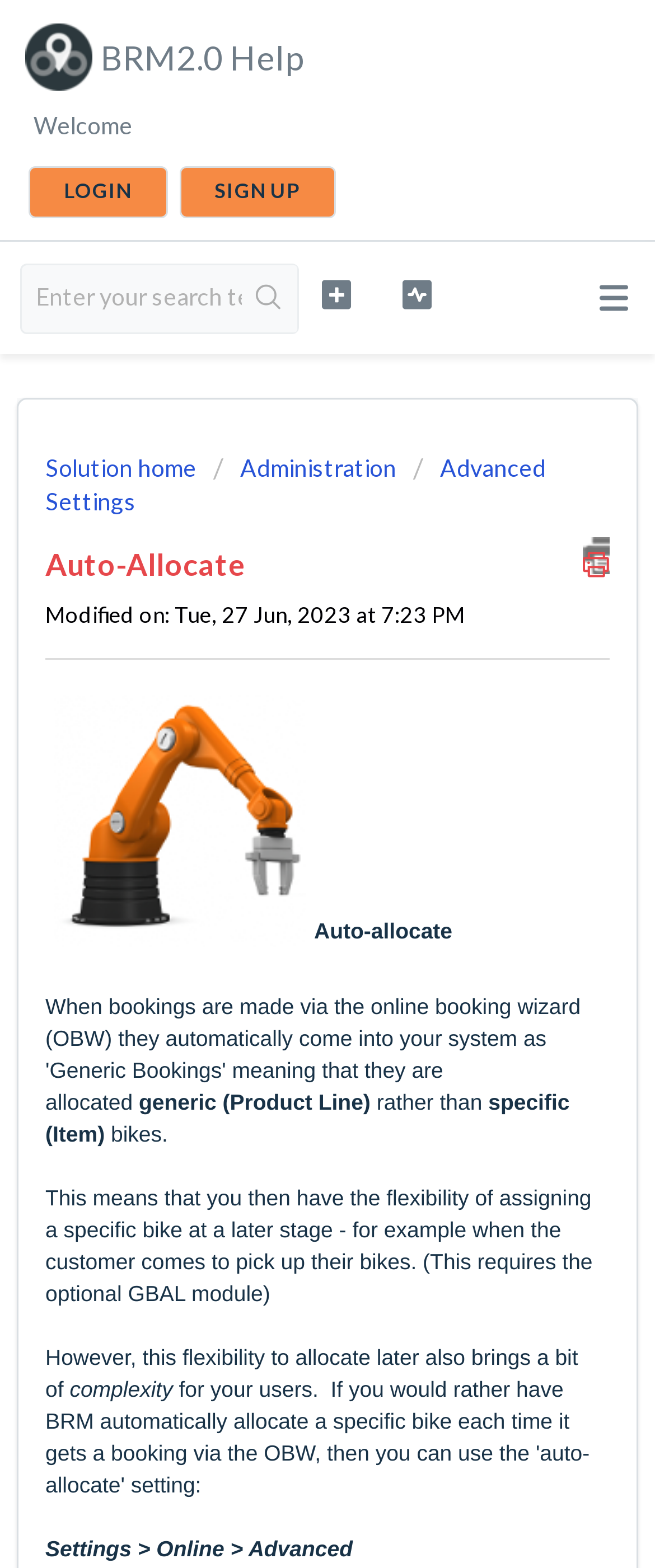Locate the bounding box coordinates of the element that should be clicked to fulfill the instruction: "Click the LOGIN button".

[0.044, 0.106, 0.255, 0.139]